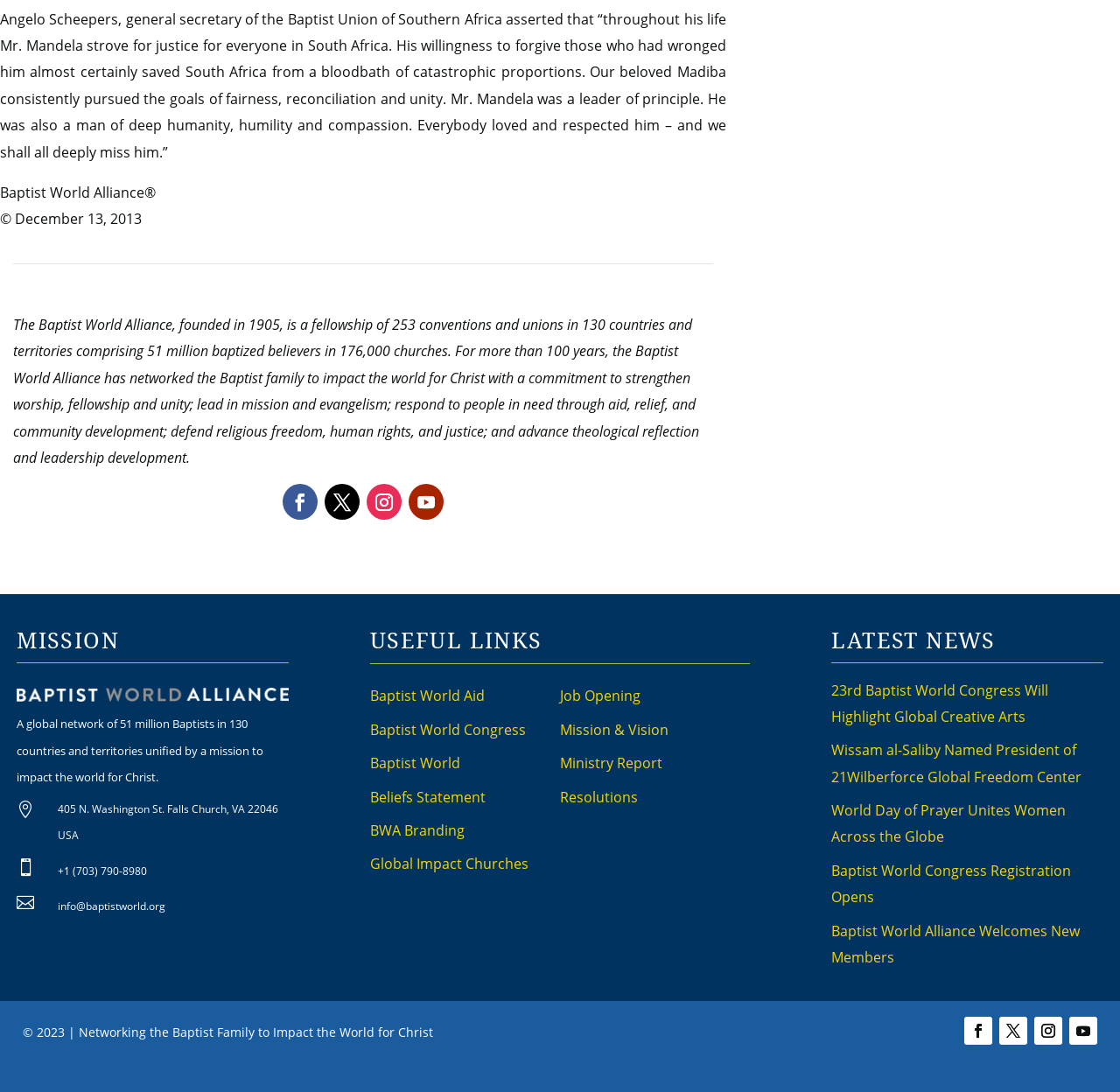What is the name of the organization?
Refer to the image and provide a thorough answer to the question.

The name of the organization can be found in the StaticText element with the text 'Baptist World Alliance' which is located at the top of the webpage, indicating that it is the title of the organization.